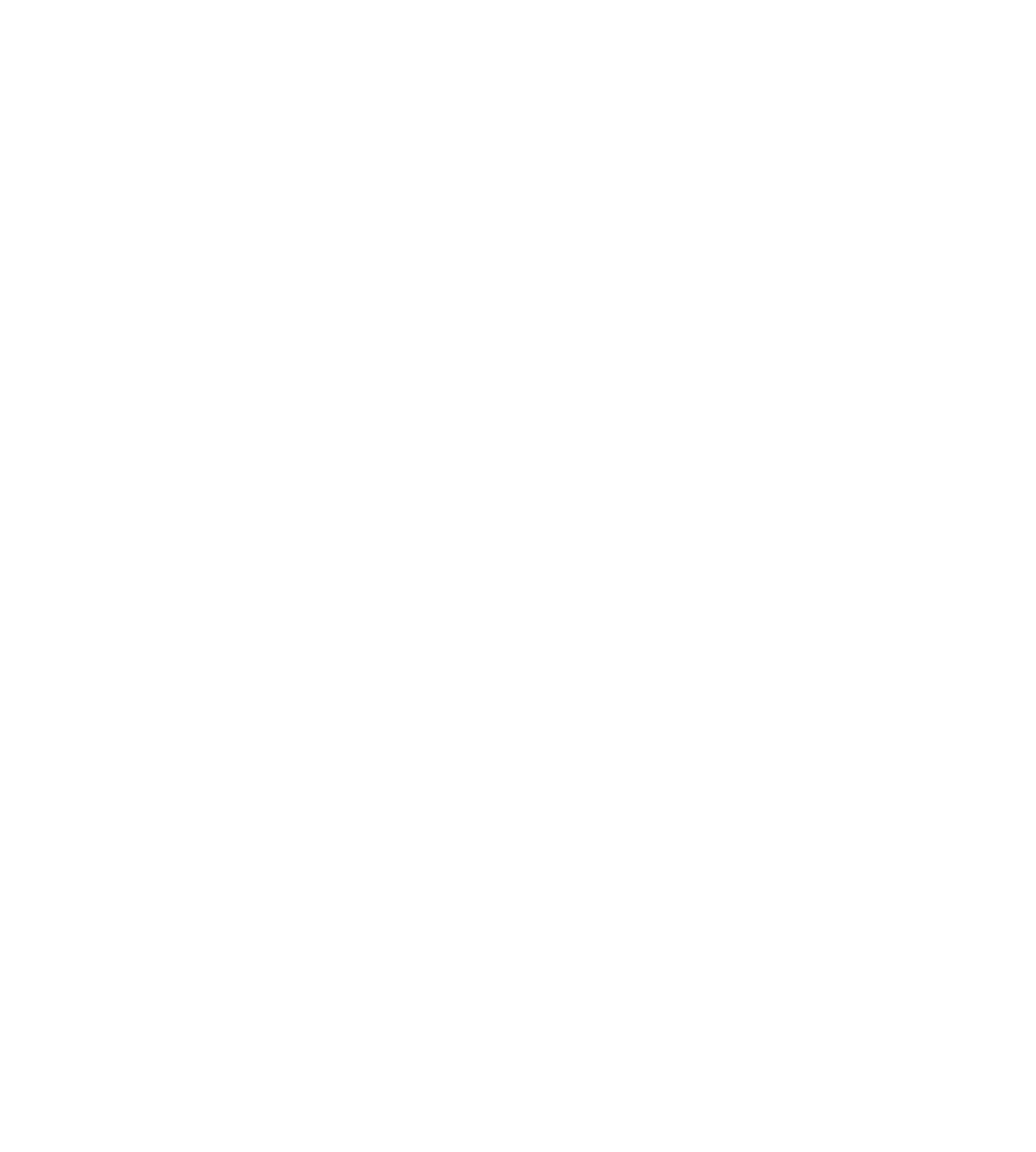Determine the bounding box coordinates for the element that should be clicked to follow this instruction: "Go to Locksmith Chapel Allerton". The coordinates should be given as four float numbers between 0 and 1, in the format [left, top, right, bottom].

[0.648, 0.151, 0.802, 0.165]